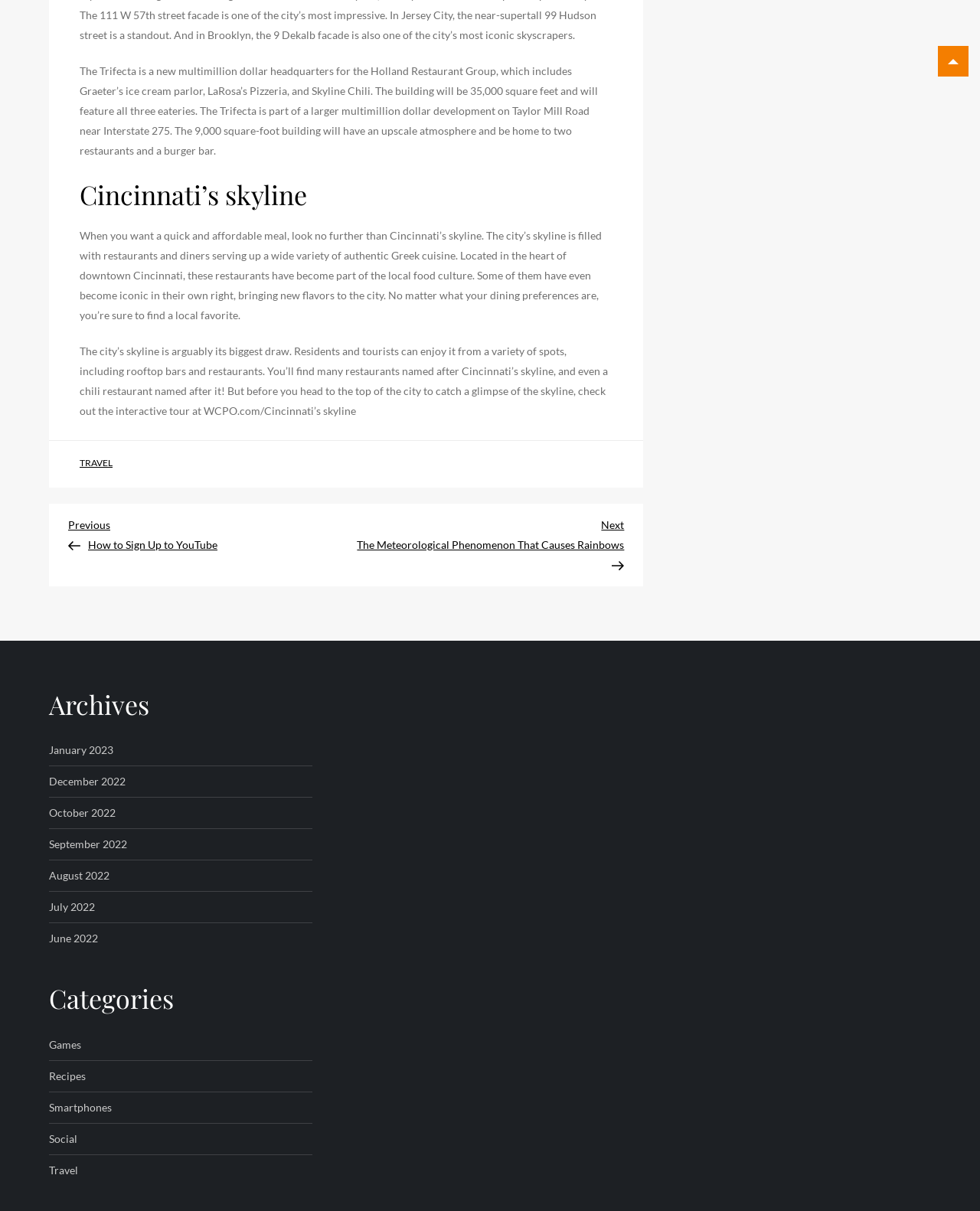Locate the bounding box coordinates of the clickable area to execute the instruction: "View 'January 2023' archives". Provide the coordinates as four float numbers between 0 and 1, represented as [left, top, right, bottom].

[0.05, 0.611, 0.116, 0.628]